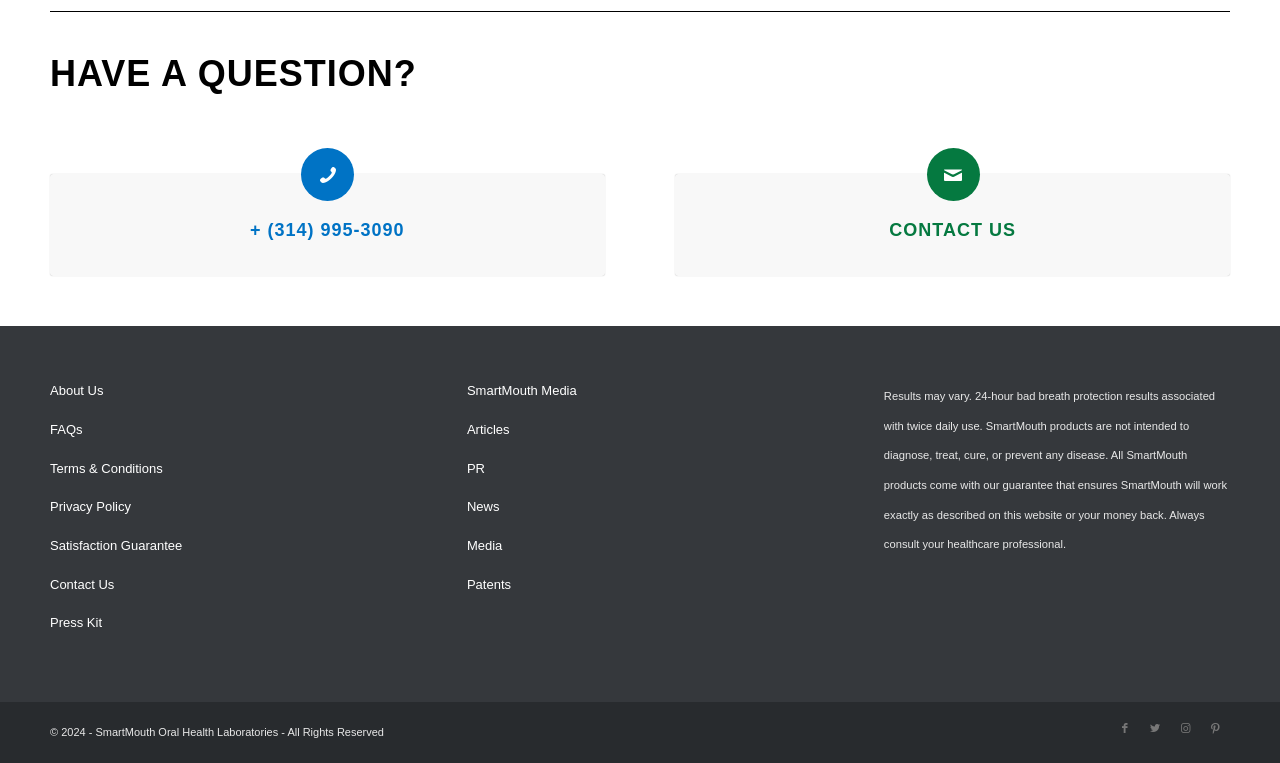Please mark the bounding box coordinates of the area that should be clicked to carry out the instruction: "Go to About Us page".

[0.039, 0.488, 0.309, 0.539]